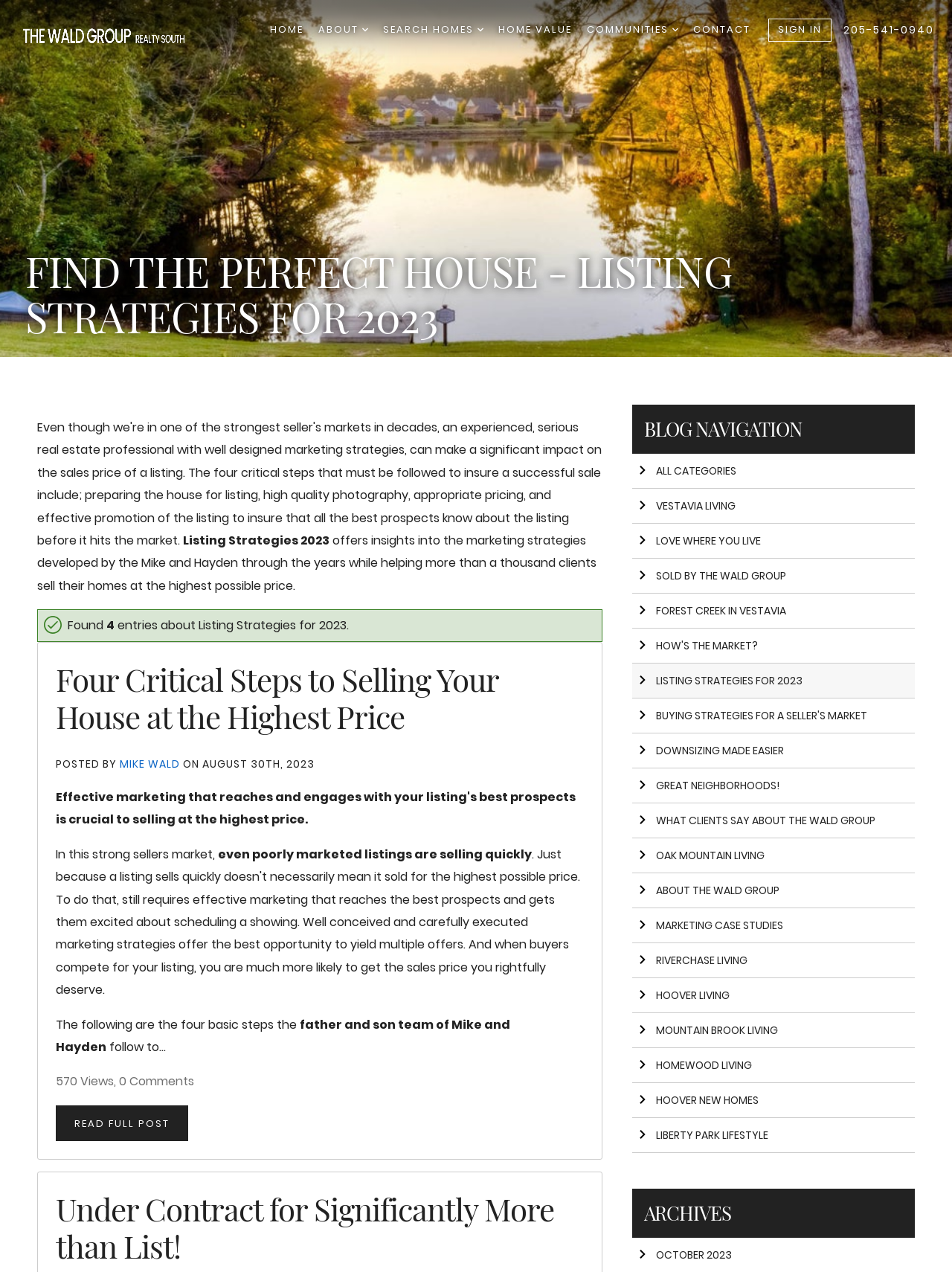Describe all visible elements and their arrangement on the webpage.

The webpage is about "Listing Strategies for 2023" and appears to be a blog or article page. At the top, there is a navigation menu with links to "HOME", "HOME VALUE", "COMMUNITIES", "CONTACT", "SIGN IN", and a phone number. Below the navigation menu, there is a heading that reads "FIND THE PERFECT HOUSE - LISTING STRATEGIES FOR 2023".

The main content of the page is divided into sections. The first section has a heading "Four Critical Steps to Selling Your House at the Highest Price" and includes a brief article with a link to read the full post. The article is written by "MIKE WALD" and was posted on "AUGUST 30TH, 2023". There is also a section with a heading "Under Contract for Significantly More than List!" which appears to be another article or blog post.

On the right side of the page, there is a section with a heading "BLOG NAVIGATION" that lists various categories and topics, including "ALL CATEGORIES", "VESTAVIA LIVING", "LOVE WHERE YOU LIVE", and many others. Each category has an arrow icon next to it, indicating that it is a link.

At the bottom of the page, there is a section with a heading "ARCHIVES" that appears to be a list of archived blog posts or articles.